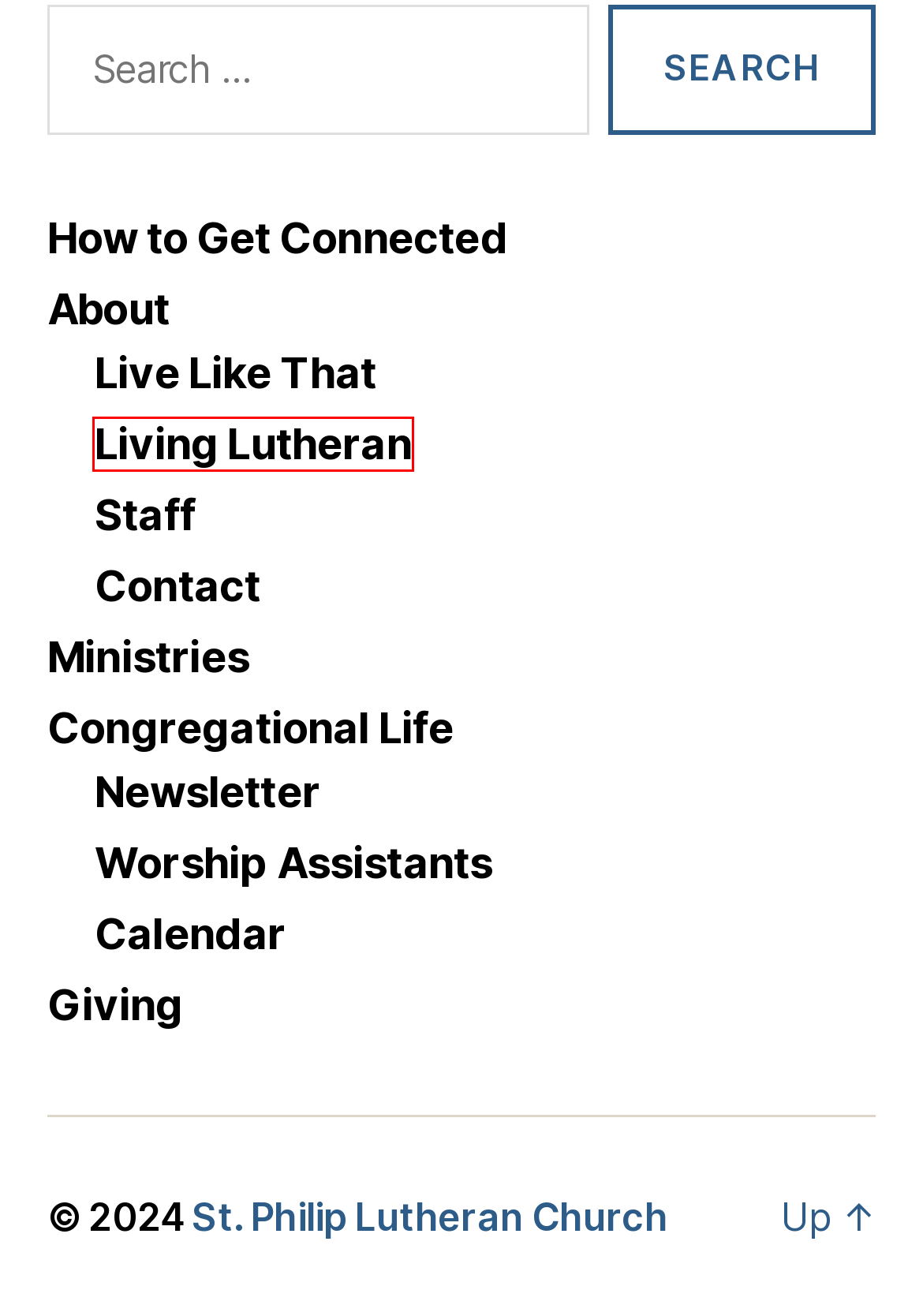You are given a screenshot of a webpage with a red rectangle bounding box around a UI element. Select the webpage description that best matches the new webpage after clicking the element in the bounding box. Here are the candidates:
A. Contact – St. Philip Lutheran Church
B. Calendar – St. Philip Lutheran Church
C. About – St. Philip Lutheran Church
D. Staff – St. Philip Lutheran Church
E. Giving – St. Philip Lutheran Church
F. How to Get Connected – St. Philip Lutheran Church
G. Newsletter – St. Philip Lutheran Church
H. Living Lutheran – St. Philip Lutheran Church

H